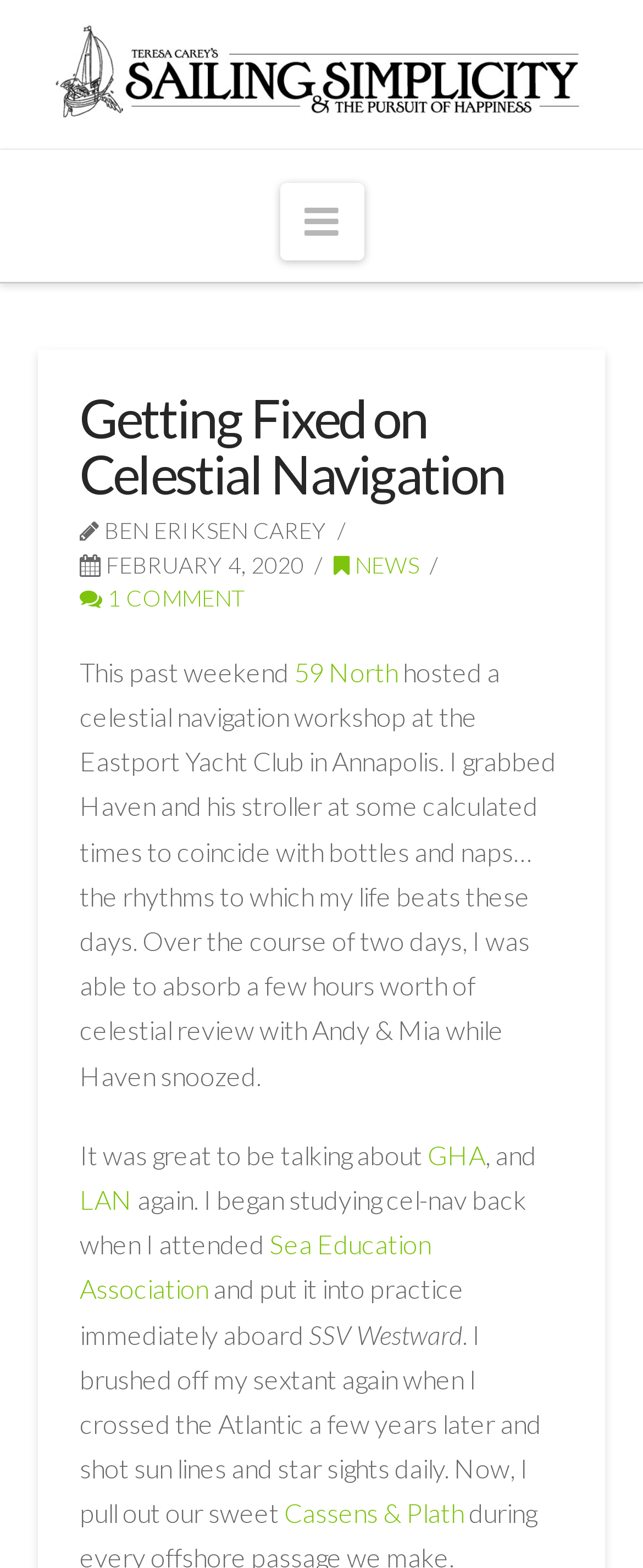Answer the question with a single word or phrase: 
What is the author's name?

BEN ERIKSEN CAREY